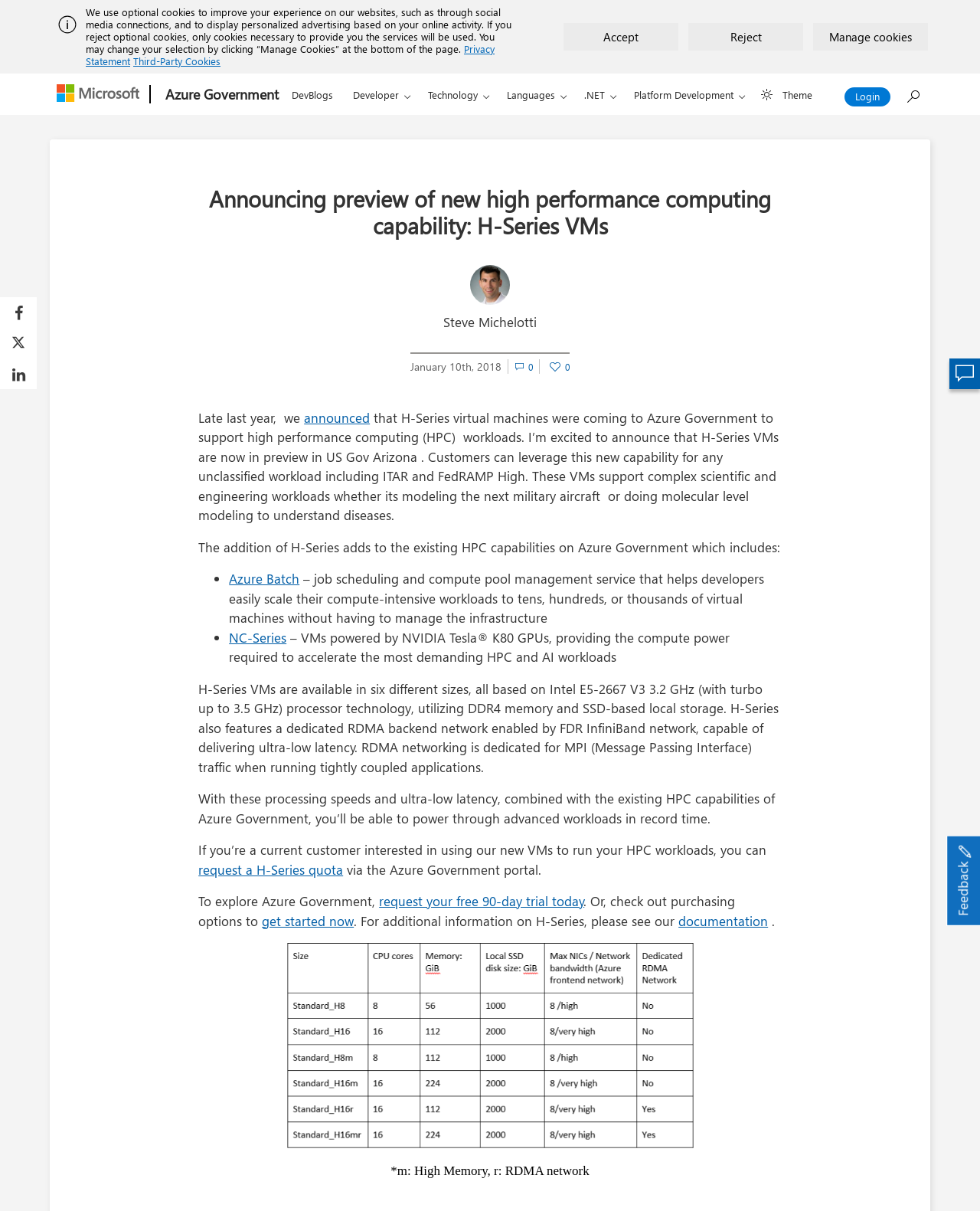Please determine the bounding box coordinates of the element to click in order to execute the following instruction: "Search for something". The coordinates should be four float numbers between 0 and 1, specified as [left, top, right, bottom].

[0.915, 0.063, 0.95, 0.087]